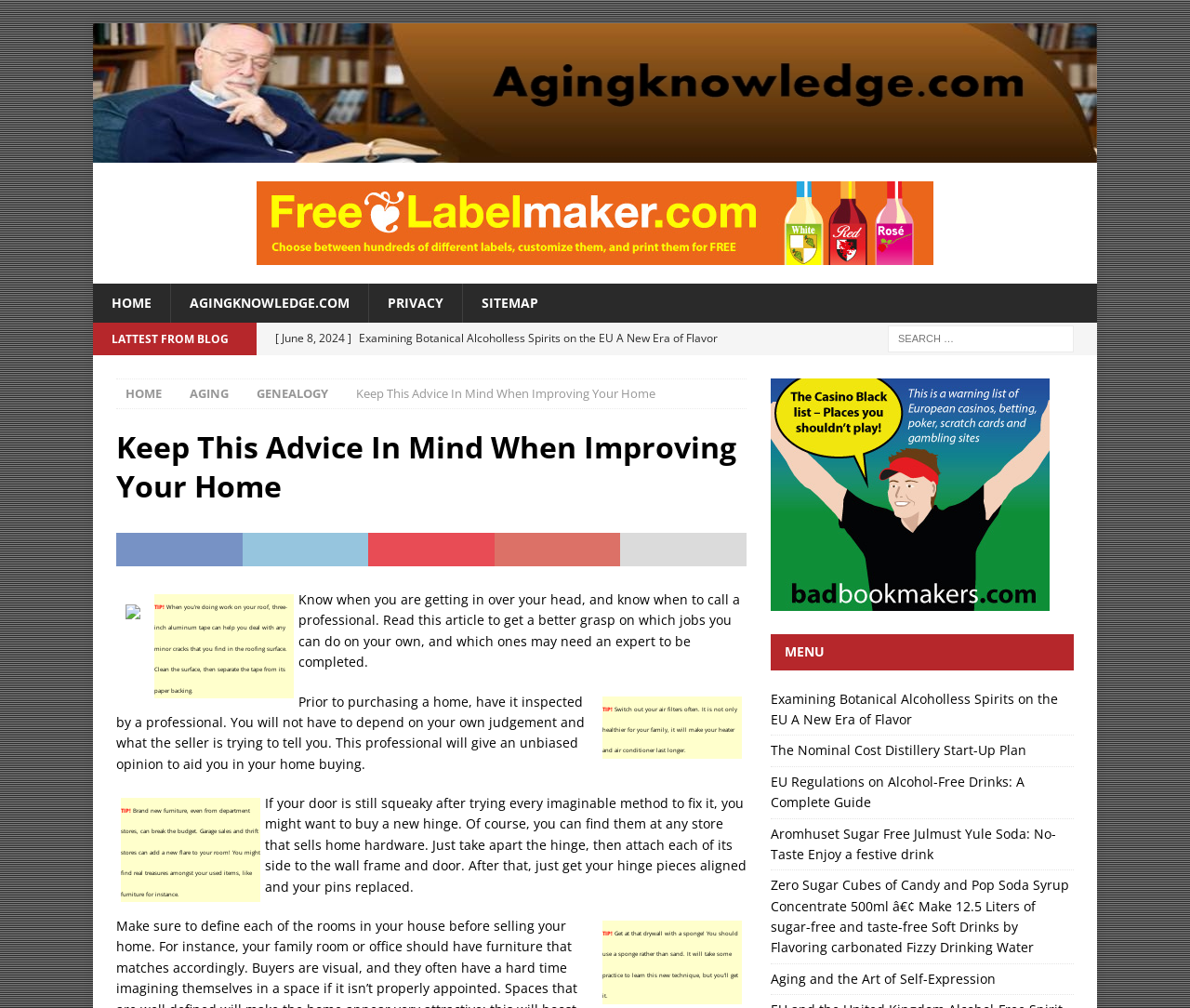How often should air filters be switched out?
Use the information from the image to give a detailed answer to the question.

I read the static text element that says 'Switch out your air filters often. It is not only healthier for your family, it will make your heater and air conditioner last longer.', which implies that air filters should be switched out frequently.